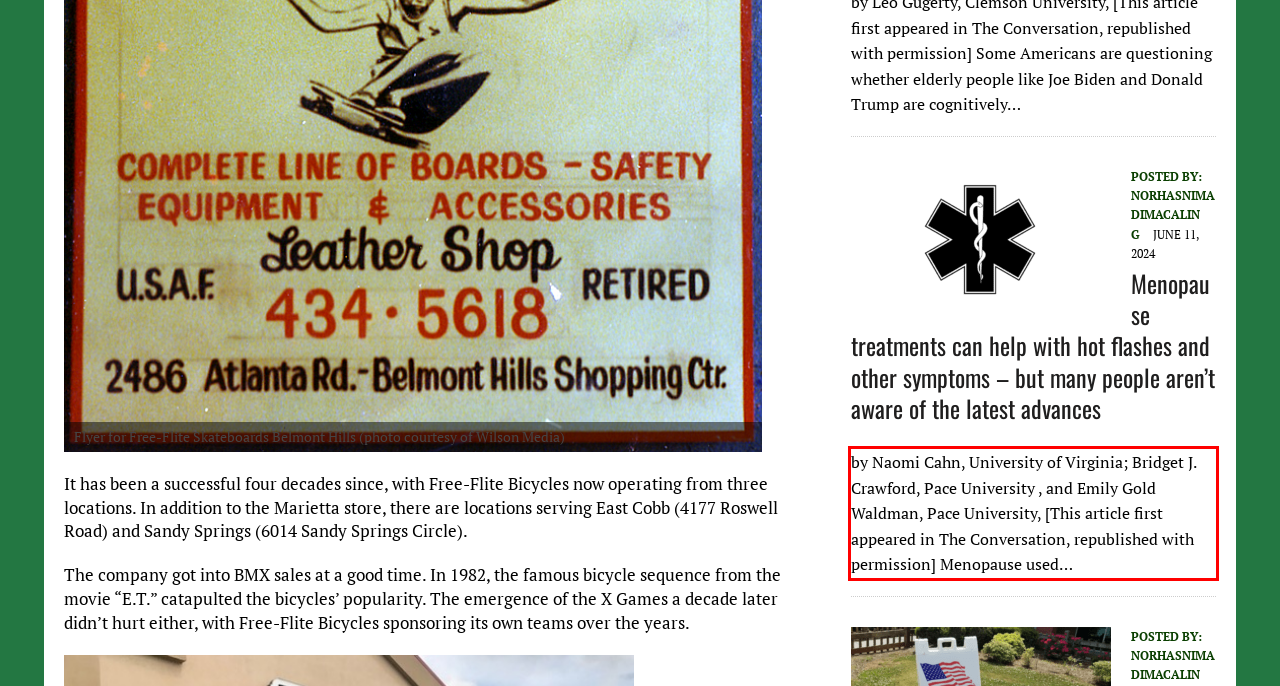You have a screenshot of a webpage where a UI element is enclosed in a red rectangle. Perform OCR to capture the text inside this red rectangle.

by Naomi Cahn, University of Virginia; Bridget J. Crawford, Pace University , and Emily Gold Waldman, Pace University, [This article first appeared in The Conversation, republished with permission] Menopause used…